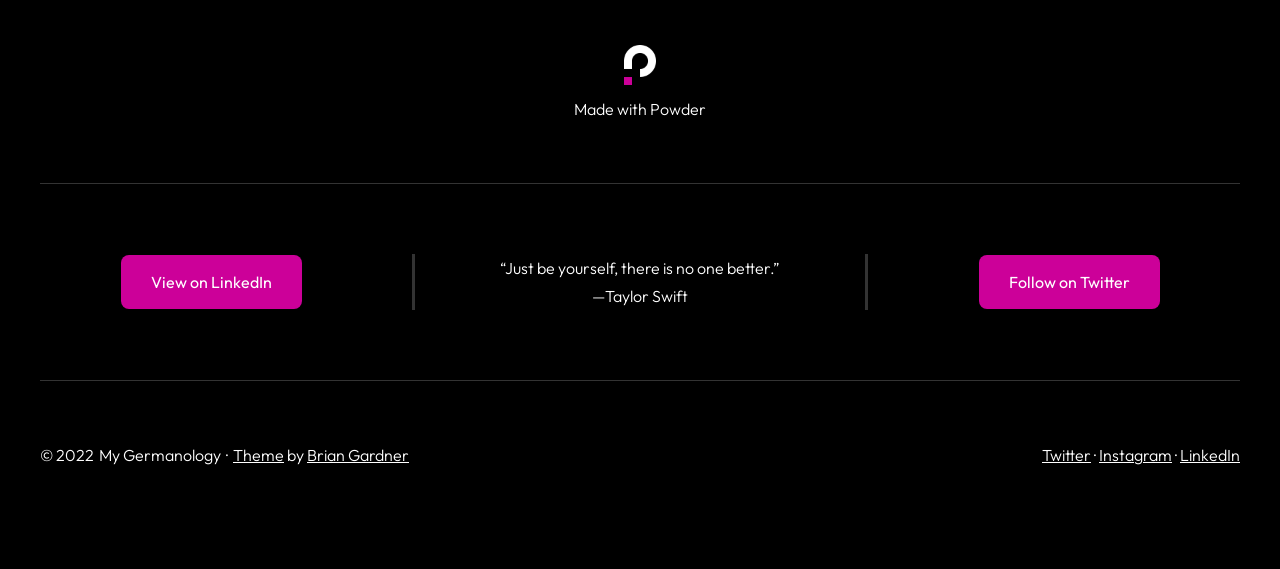Kindly respond to the following question with a single word or a brief phrase: 
What is the name of the news website?

Powder News